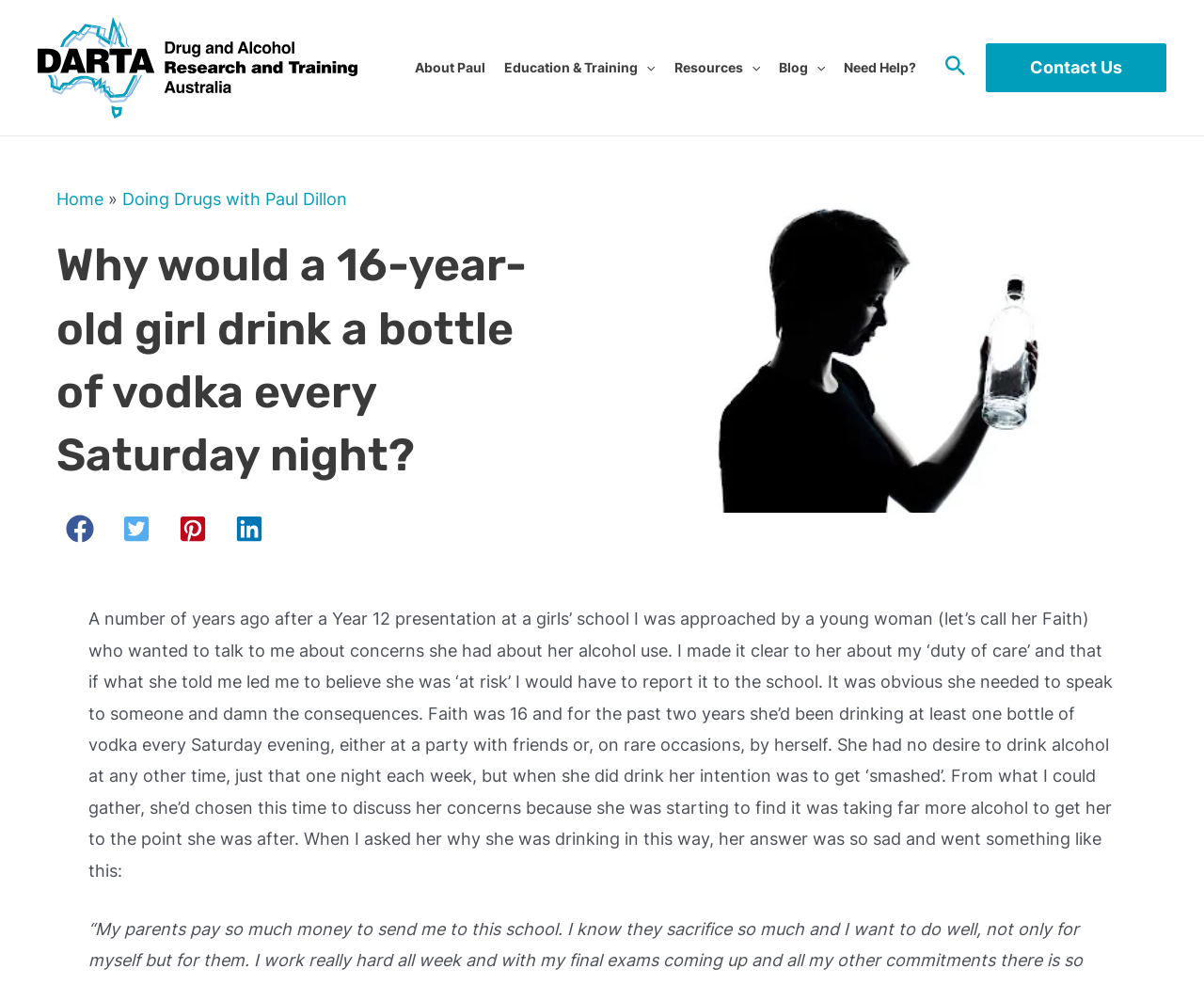What is the topic of the article?
Utilize the image to construct a detailed and well-explained answer.

The topic of the article can be inferred from the content of the webpage. The heading 'Why would a 16-year-old girl drink a bottle of vodka every Saturday night?' and the text that follows suggest that the article is about a 16-year-old girl's alcohol use and her concerns about it.